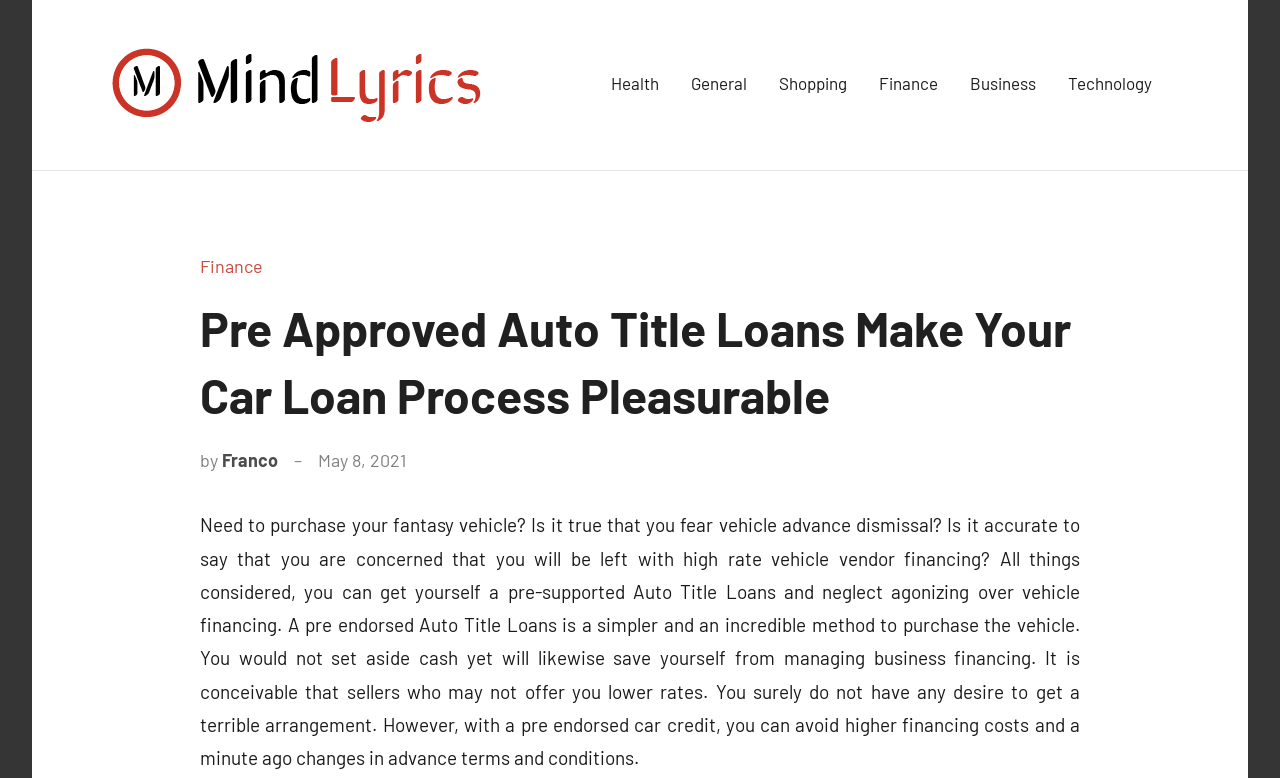Find the bounding box coordinates of the element to click in order to complete the given instruction: "Click the MENU button."

None